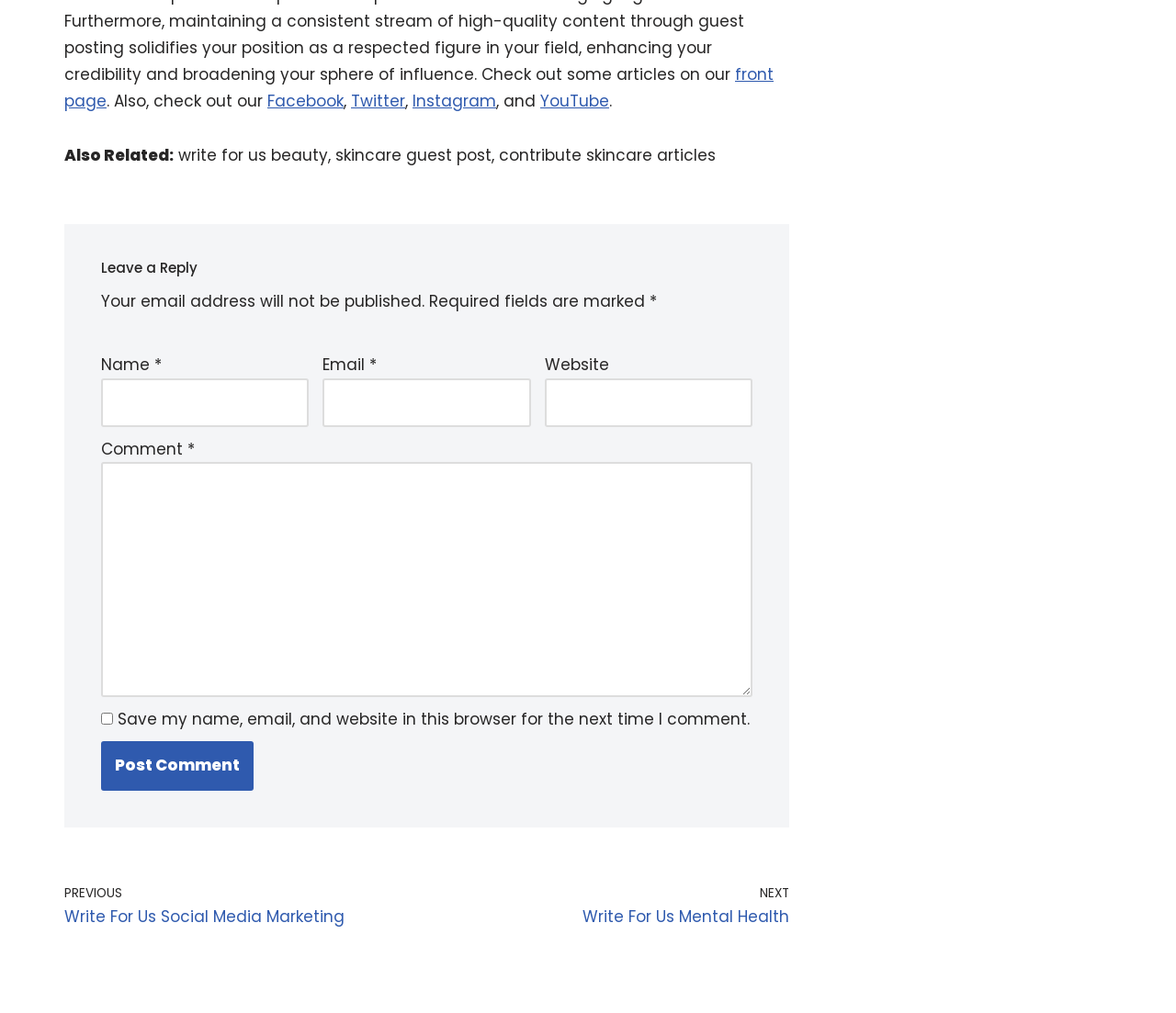Could you please study the image and provide a detailed answer to the question:
What are the two links at the bottom of the webpage?

The webpage has two links at the bottom, labeled 'PREVIOUS' and 'NEXT', which suggest that they are navigation links to previous and next articles or pages.